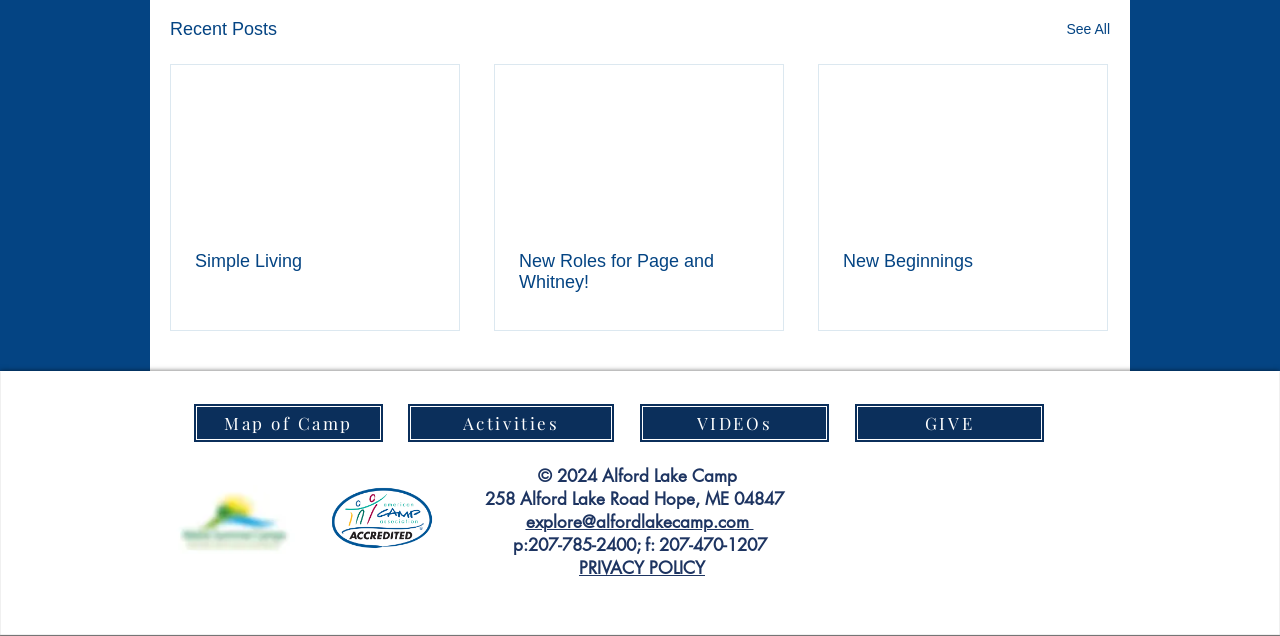Identify the bounding box coordinates for the element you need to click to achieve the following task: "Click Fresh Brewed Tees Logo". Provide the bounding box coordinates as four float numbers between 0 and 1, in the form [left, top, right, bottom].

None